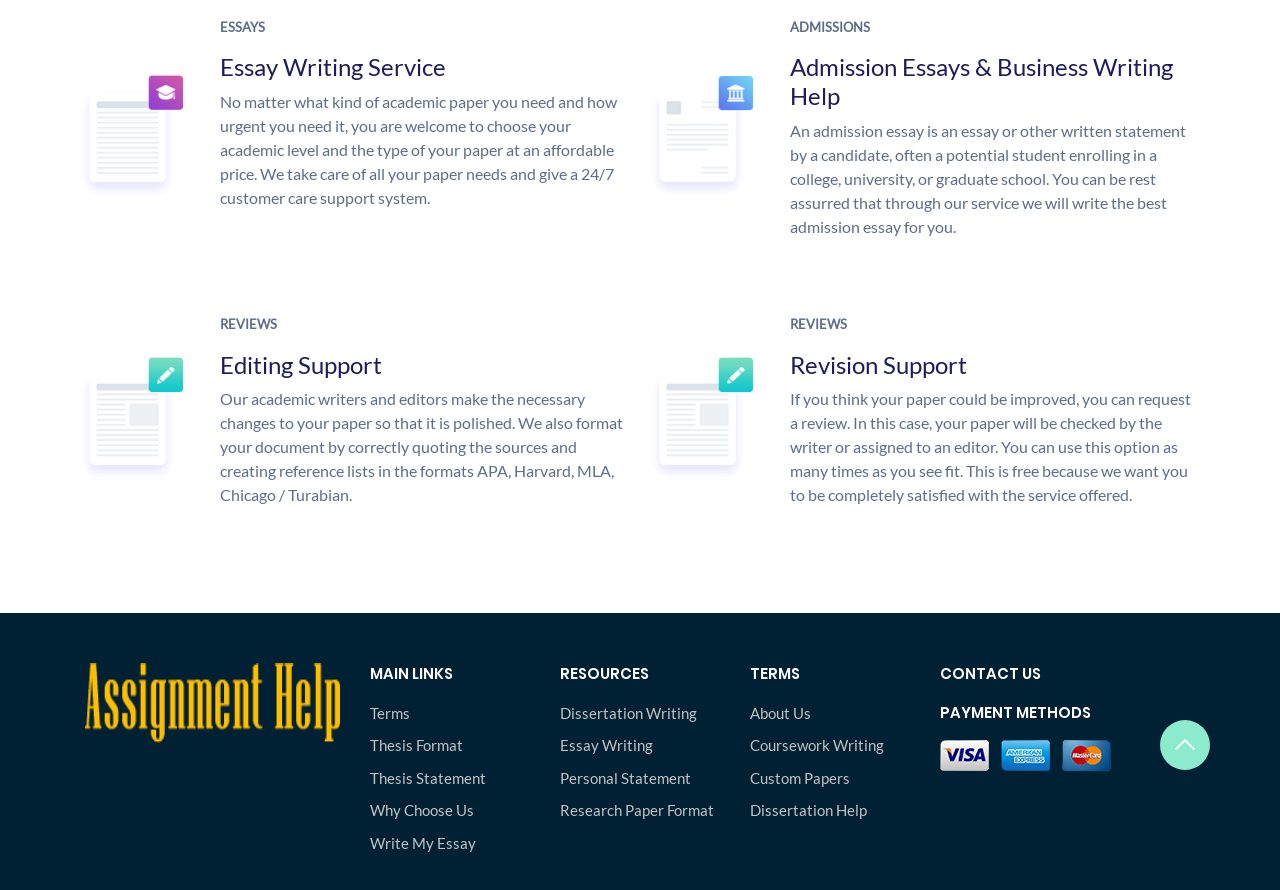Identify the bounding box of the UI component described as: "Write My Essay".

[0.289, 0.935, 0.414, 0.96]